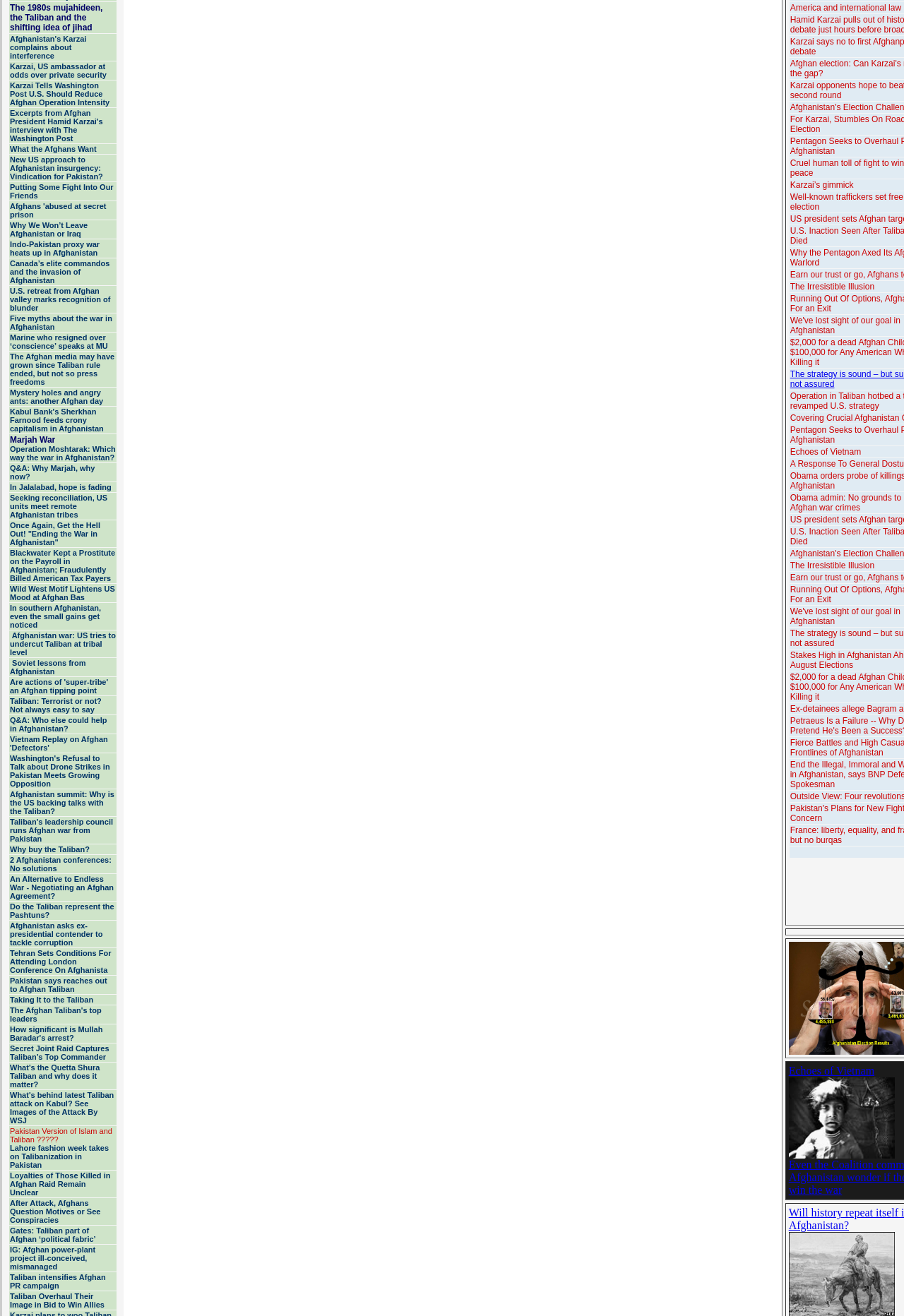Are there any articles about Canada on this webpage?
Answer briefly with a single word or phrase based on the image.

Yes